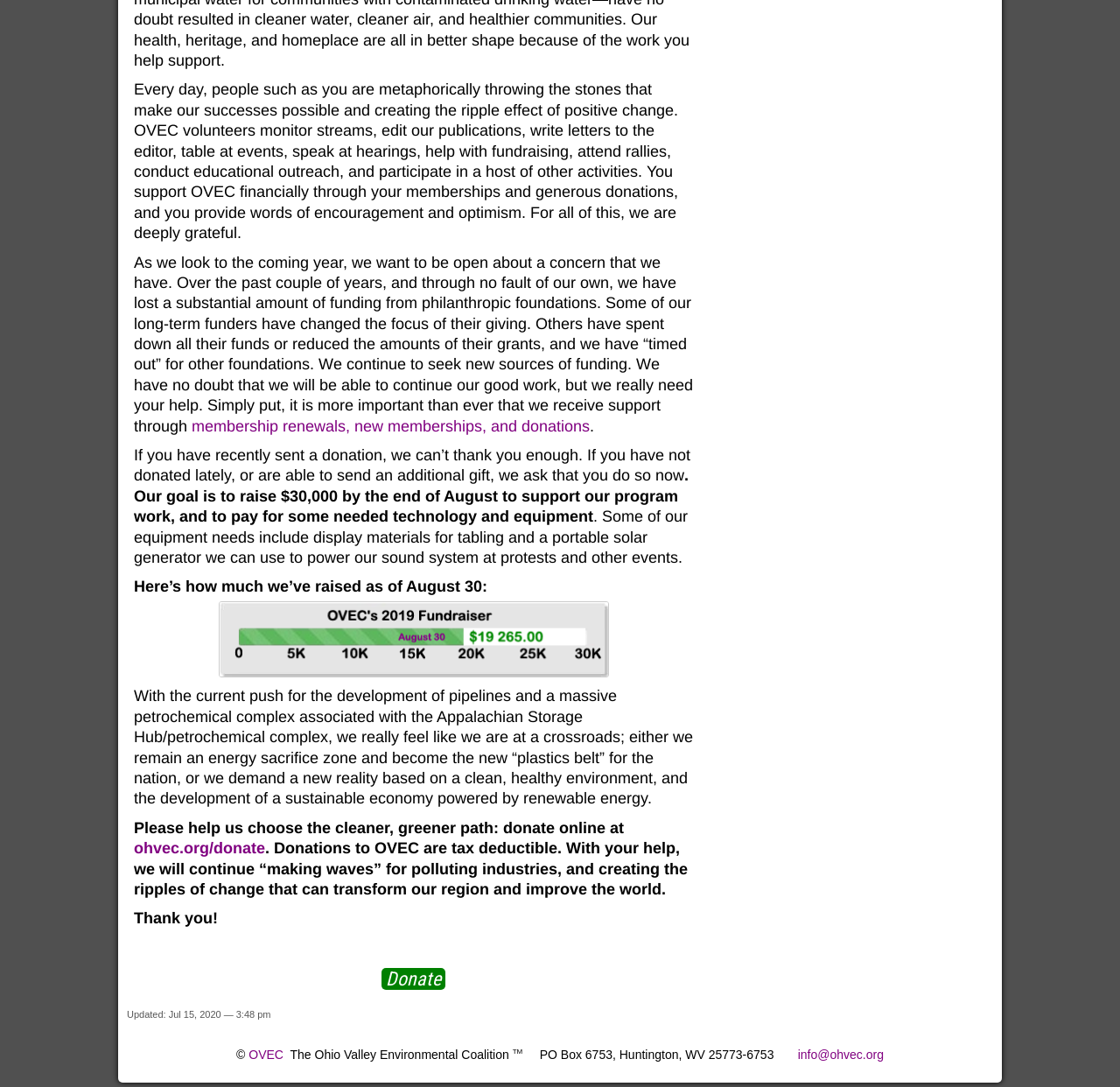Please answer the following question using a single word or phrase: 
What is the purpose of OVEC?

Environmental coalition